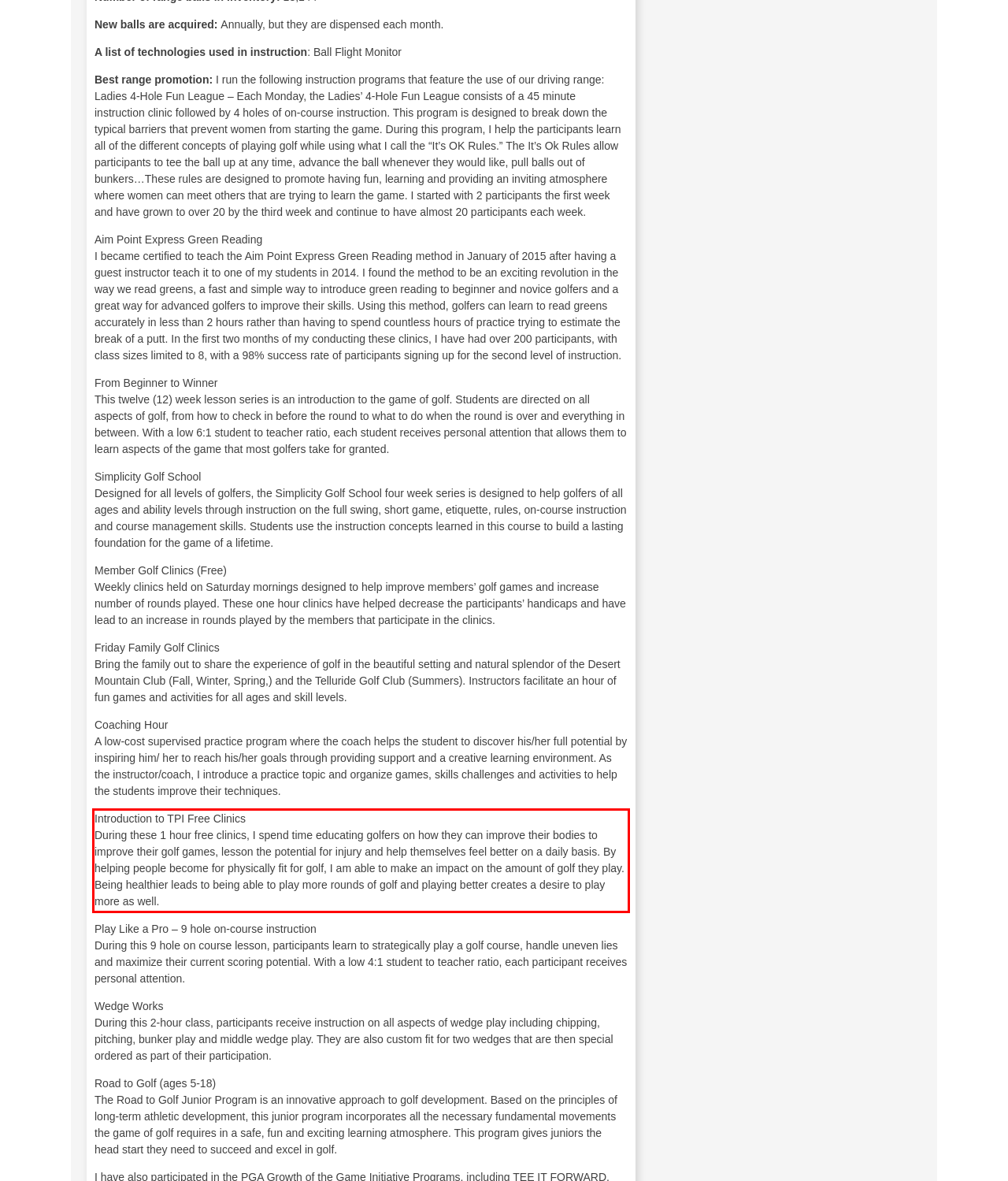Given a webpage screenshot, locate the red bounding box and extract the text content found inside it.

Introduction to TPI Free Clinics During these 1 hour free clinics, I spend time educating golfers on how they can improve their bodies to improve their golf games, lesson the potential for injury and help themselves feel better on a daily basis. By helping people become for physically fit for golf, I am able to make an impact on the amount of golf they play. Being healthier leads to being able to play more rounds of golf and playing better creates a desire to play more as well.